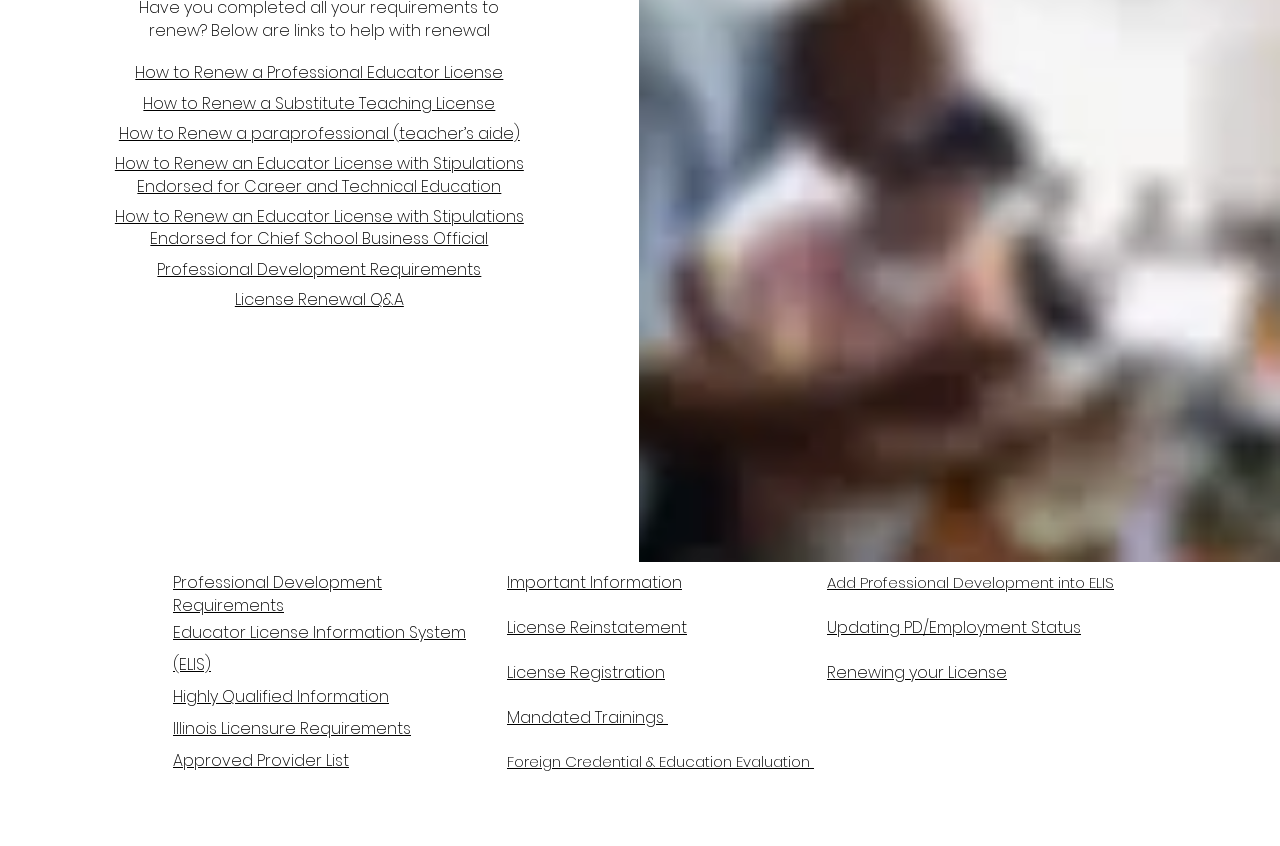Please determine the bounding box coordinates of the element to click in order to execute the following instruction: "View Mandated Trainings". The coordinates should be four float numbers between 0 and 1, specified as [left, top, right, bottom].

[0.396, 0.834, 0.522, 0.861]